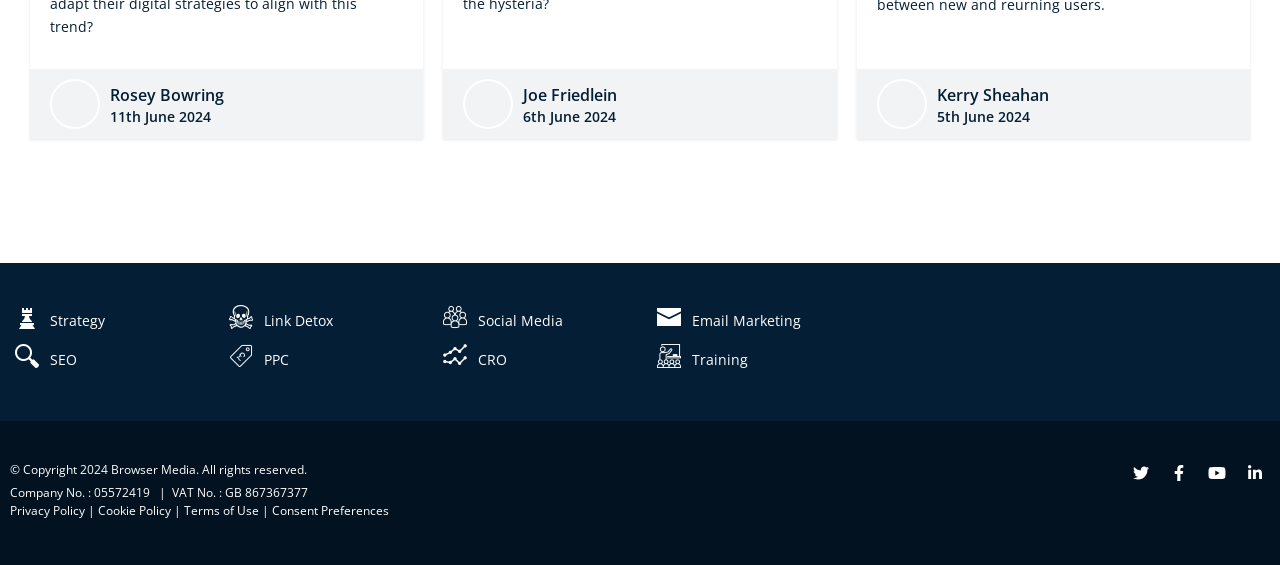Using the description "Terms of Use", locate and provide the bounding box of the UI element.

[0.144, 0.889, 0.202, 0.919]